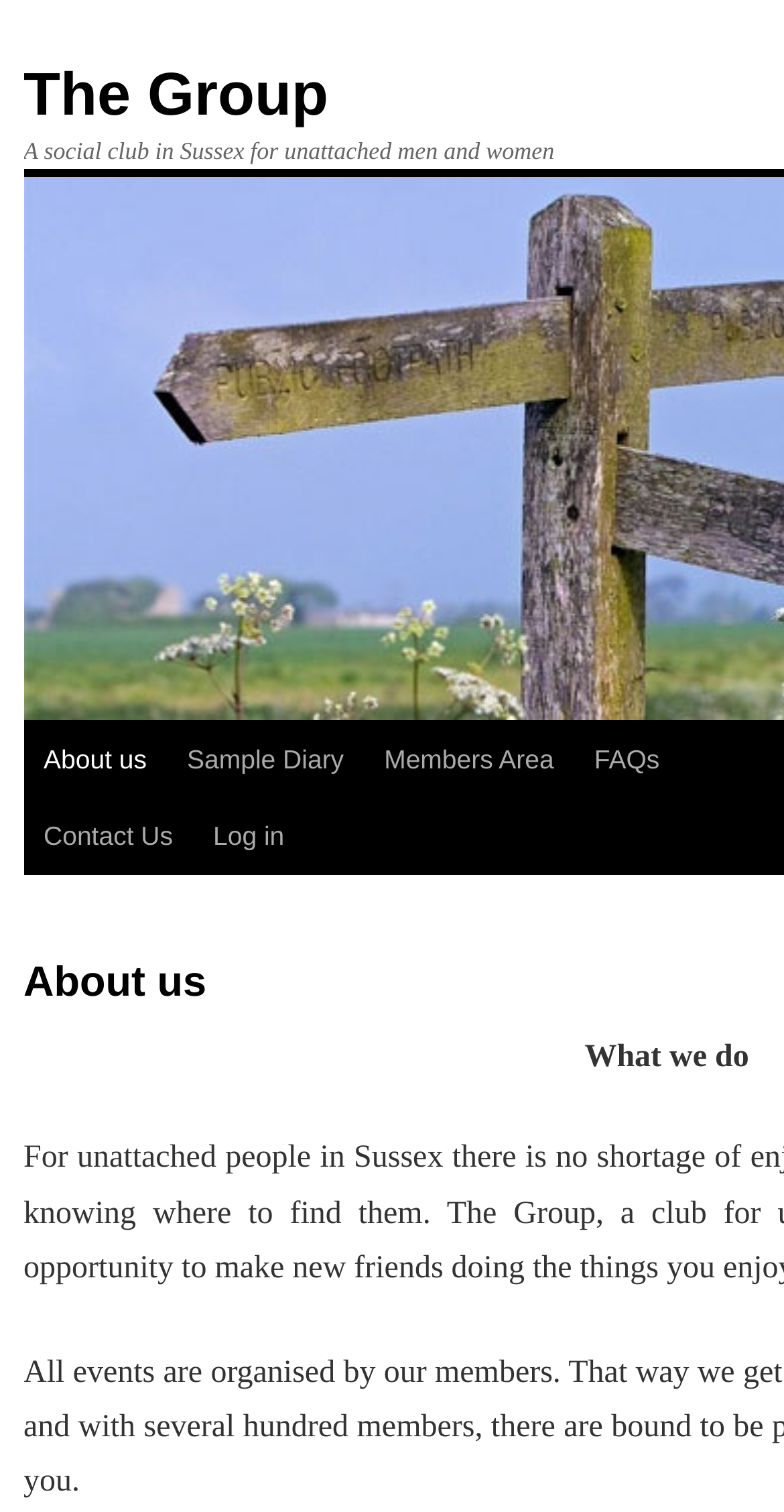Answer briefly with one word or phrase:
How many links are present in the top navigation bar?

5